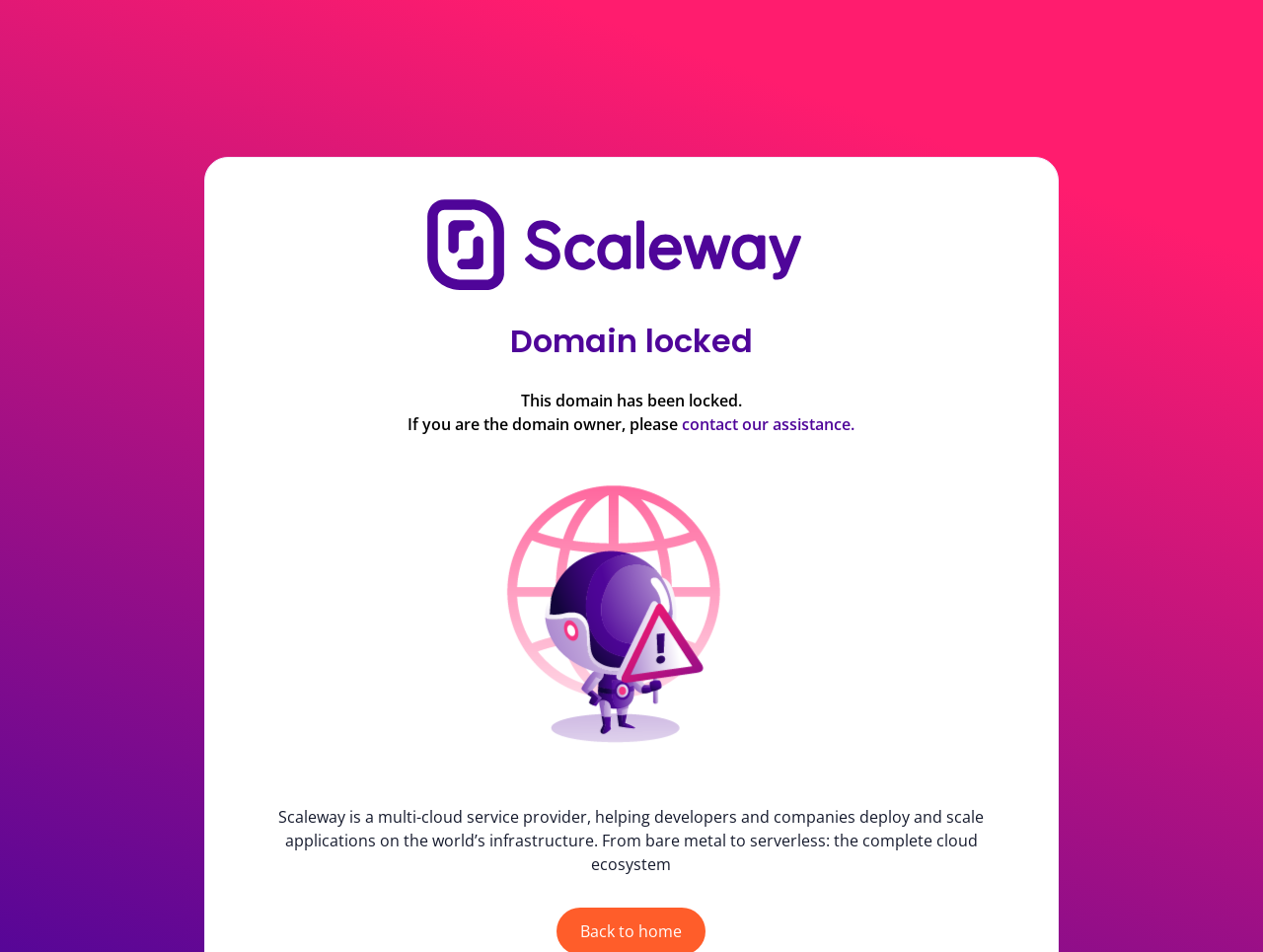Give a succinct answer to this question in a single word or phrase: 
Who should contact the assistance?

Domain owner